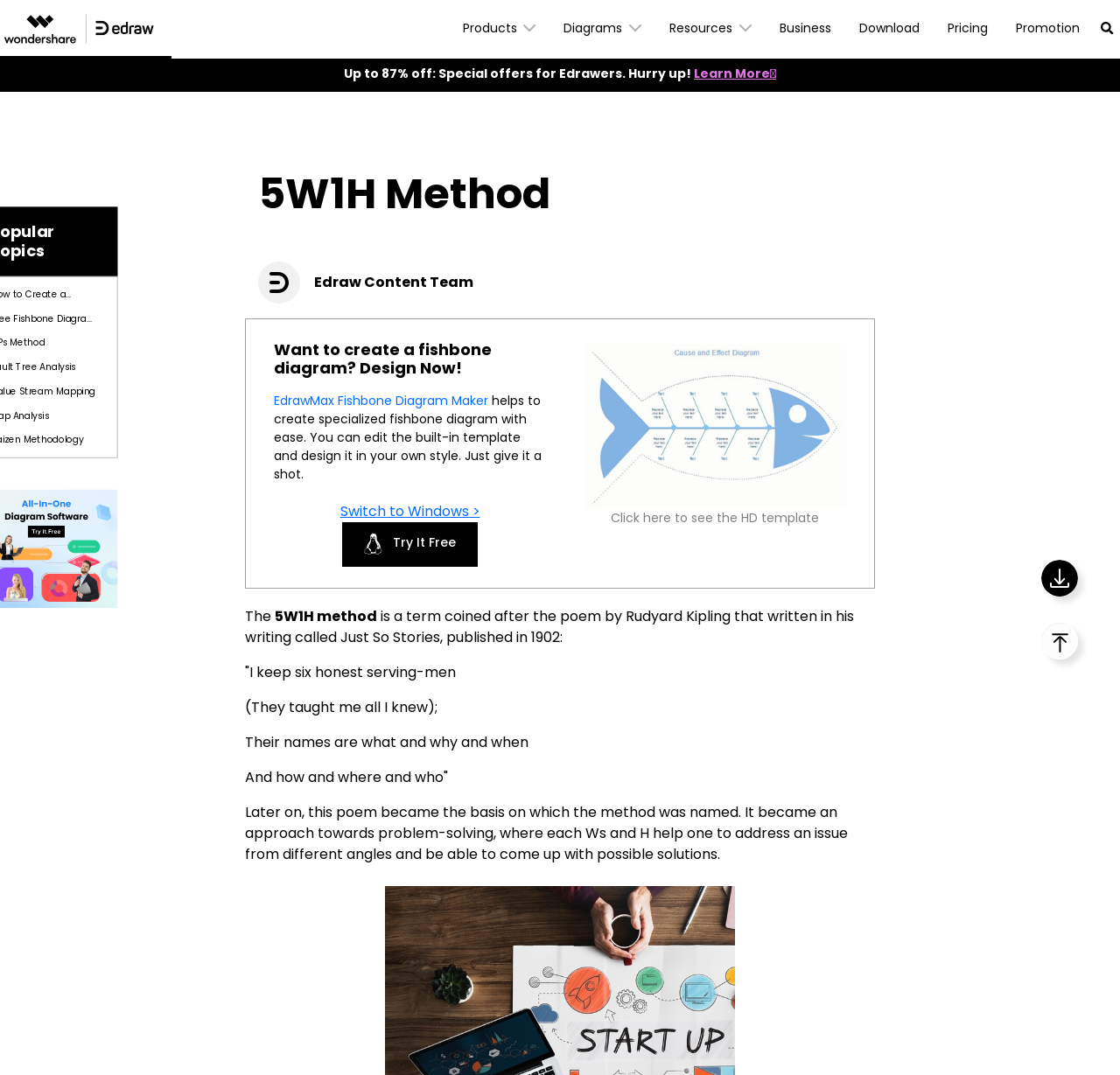From the image, can you give a detailed response to the question below:
What is the name of the tool that can be used to create a fishbone diagram?

I found the answer by looking at the link 'EdrawMax Fishbone Diagram Maker' on the webpage, which suggests that it is a tool for creating fishbone diagrams.